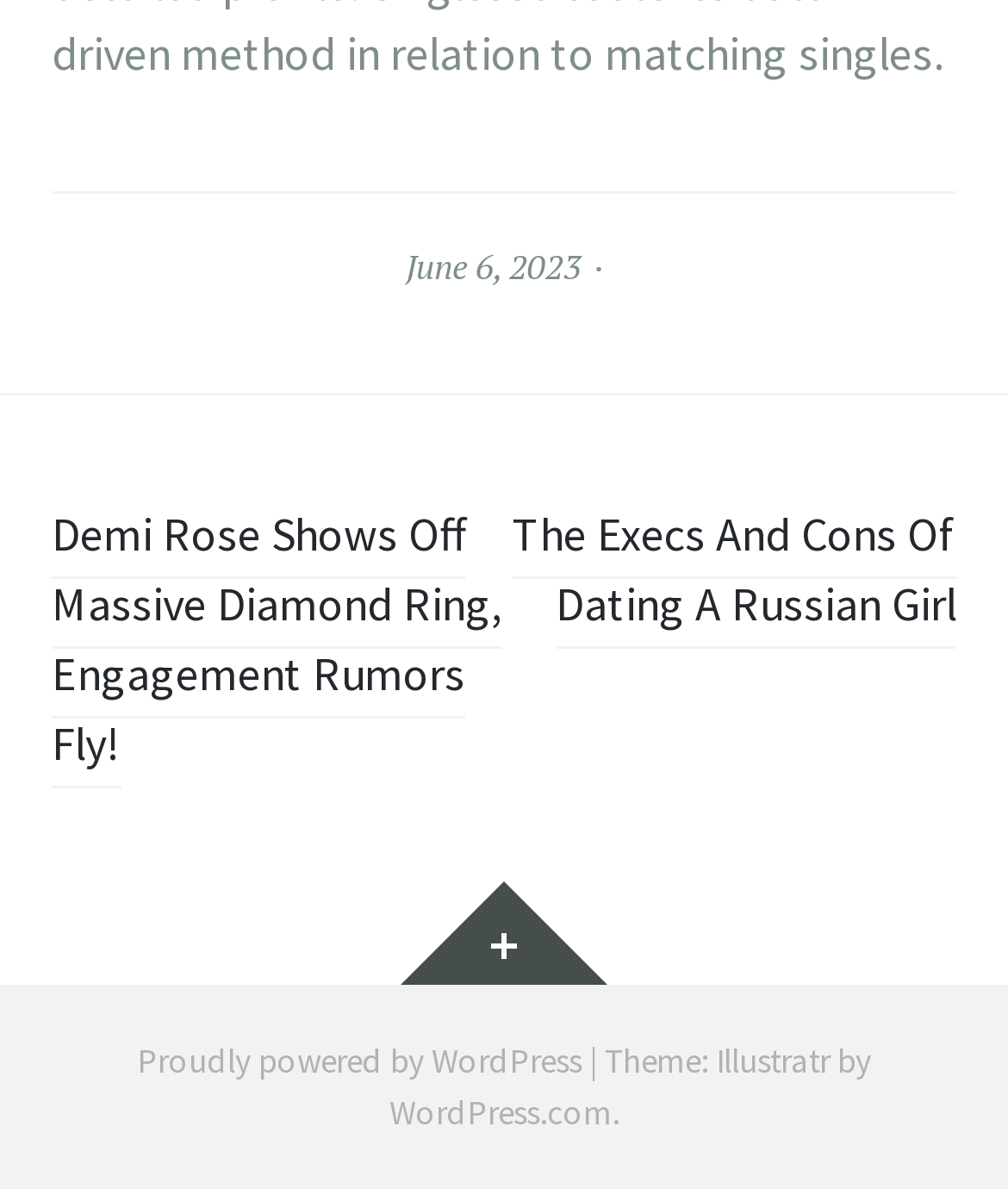What is the platform powering this website?
Carefully examine the image and provide a detailed answer to the question.

I found the text 'Proudly powered by WordPress' in the footer section, and next to it is a link 'WordPress.com', which indicates that this website is powered by WordPress.com. The link has a bounding box coordinate of [0.386, 0.917, 0.606, 0.954].